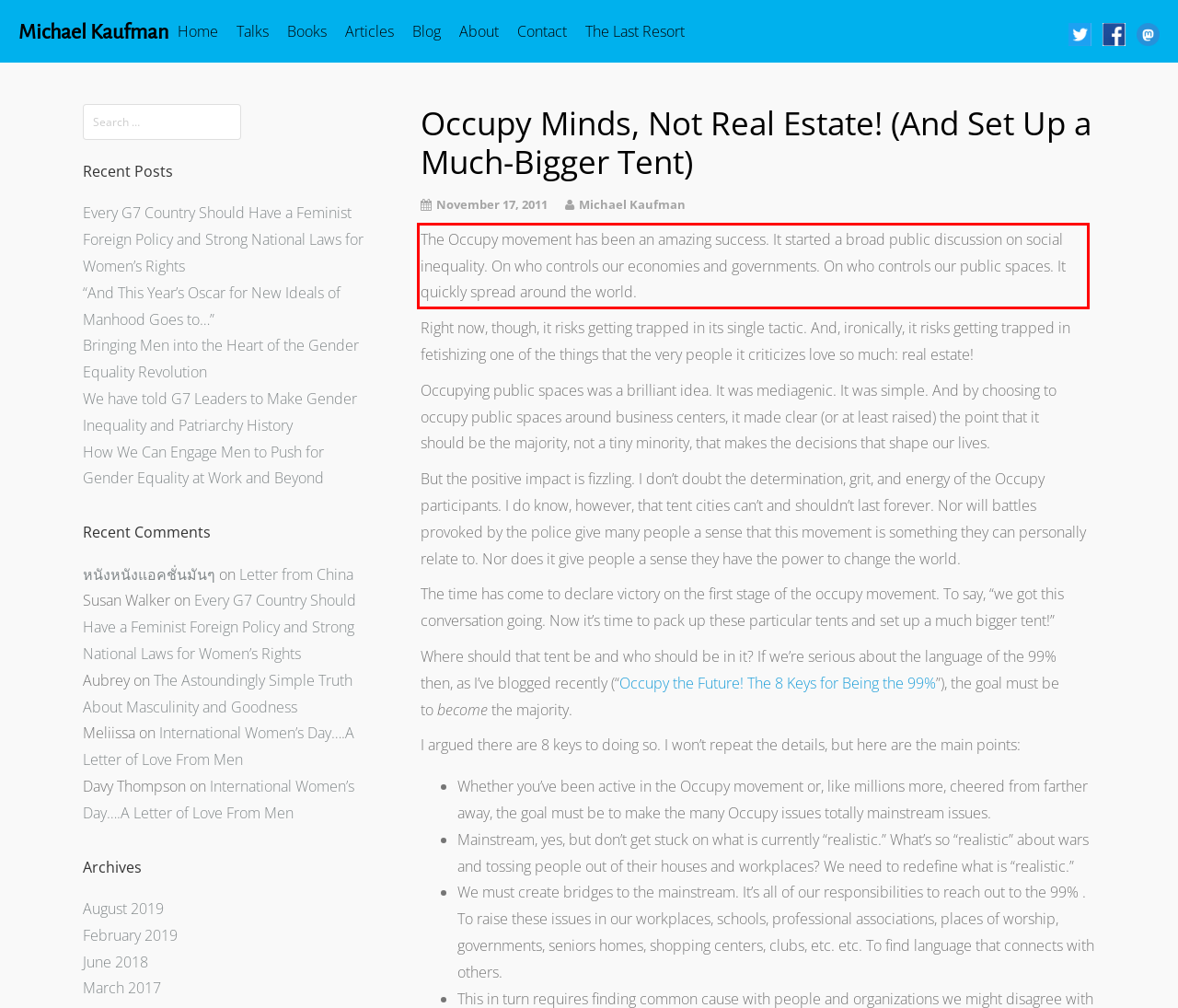Please identify the text within the red rectangular bounding box in the provided webpage screenshot.

The Occupy movement has been an amazing success. It started a broad public discussion on social inequality. On who controls our economies and governments. On who controls our public spaces. It quickly spread around the world.